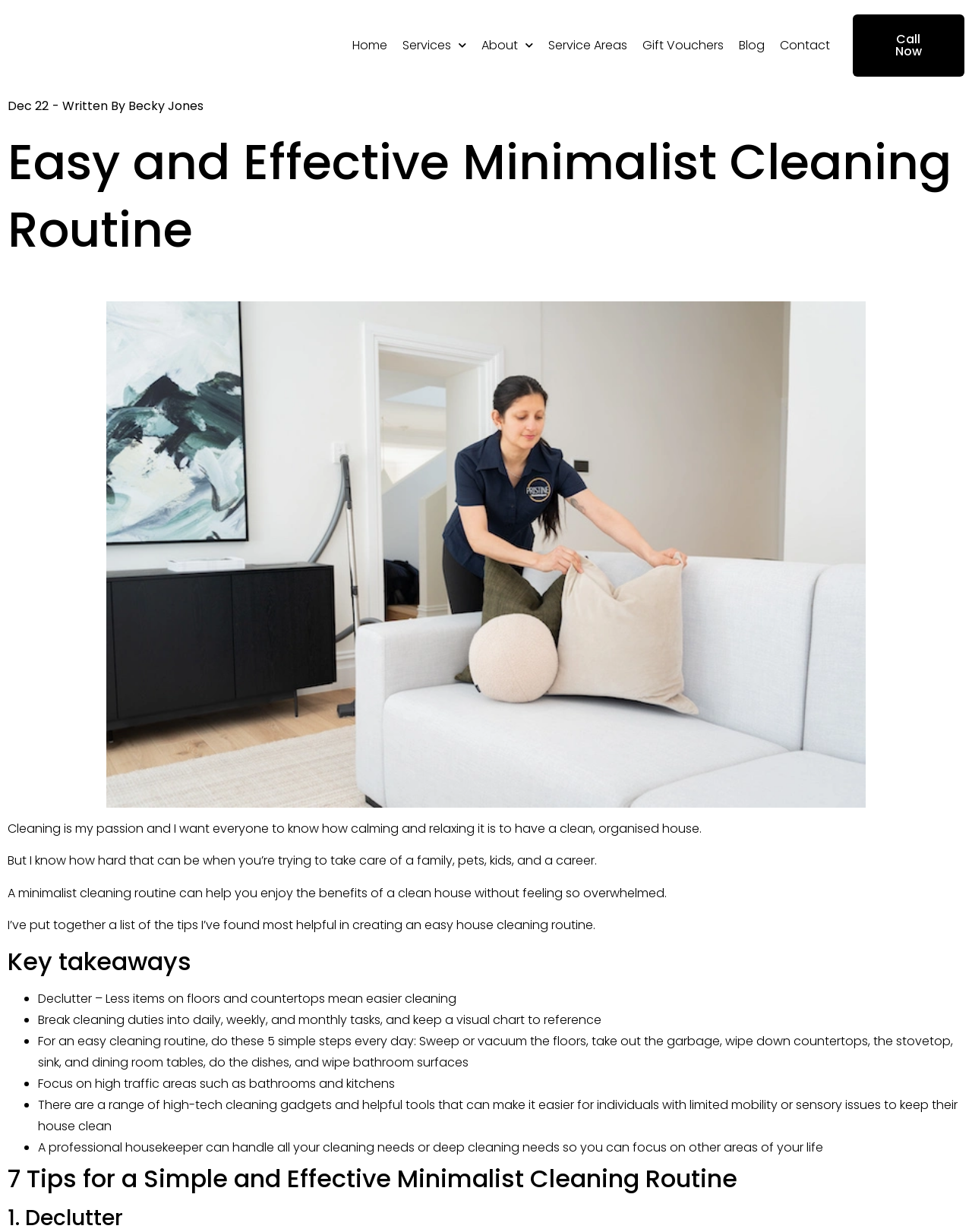Can you find and provide the title of the webpage?

Easy and Effective Minimalist Cleaning Routine